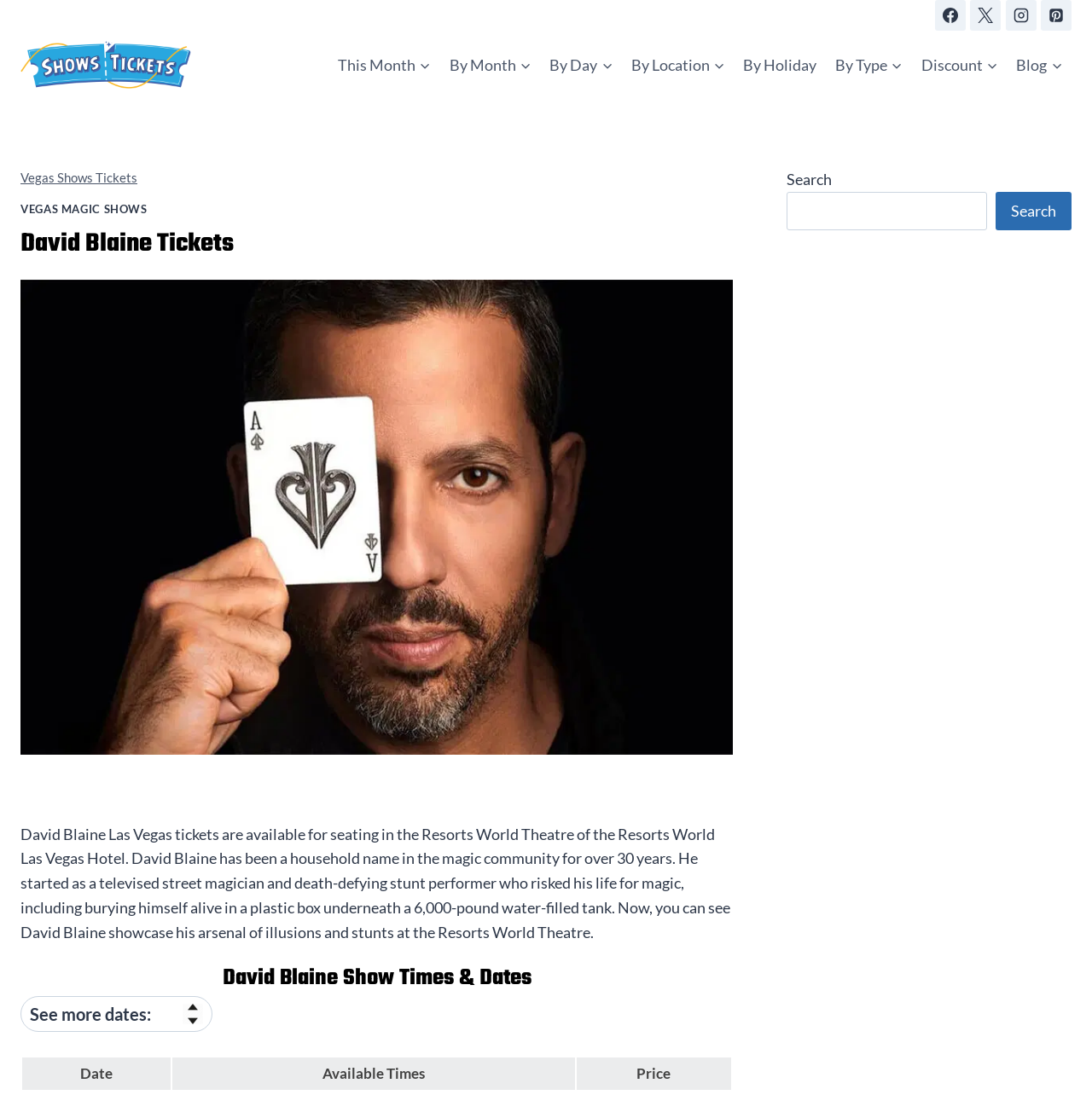How many years has David Blaine been a household name in the magic community?
Could you answer the question with a detailed and thorough explanation?

The webpage mentions that David Blaine has been a household name in the magic community for over 30 years, indicating his long-standing reputation as a magician.